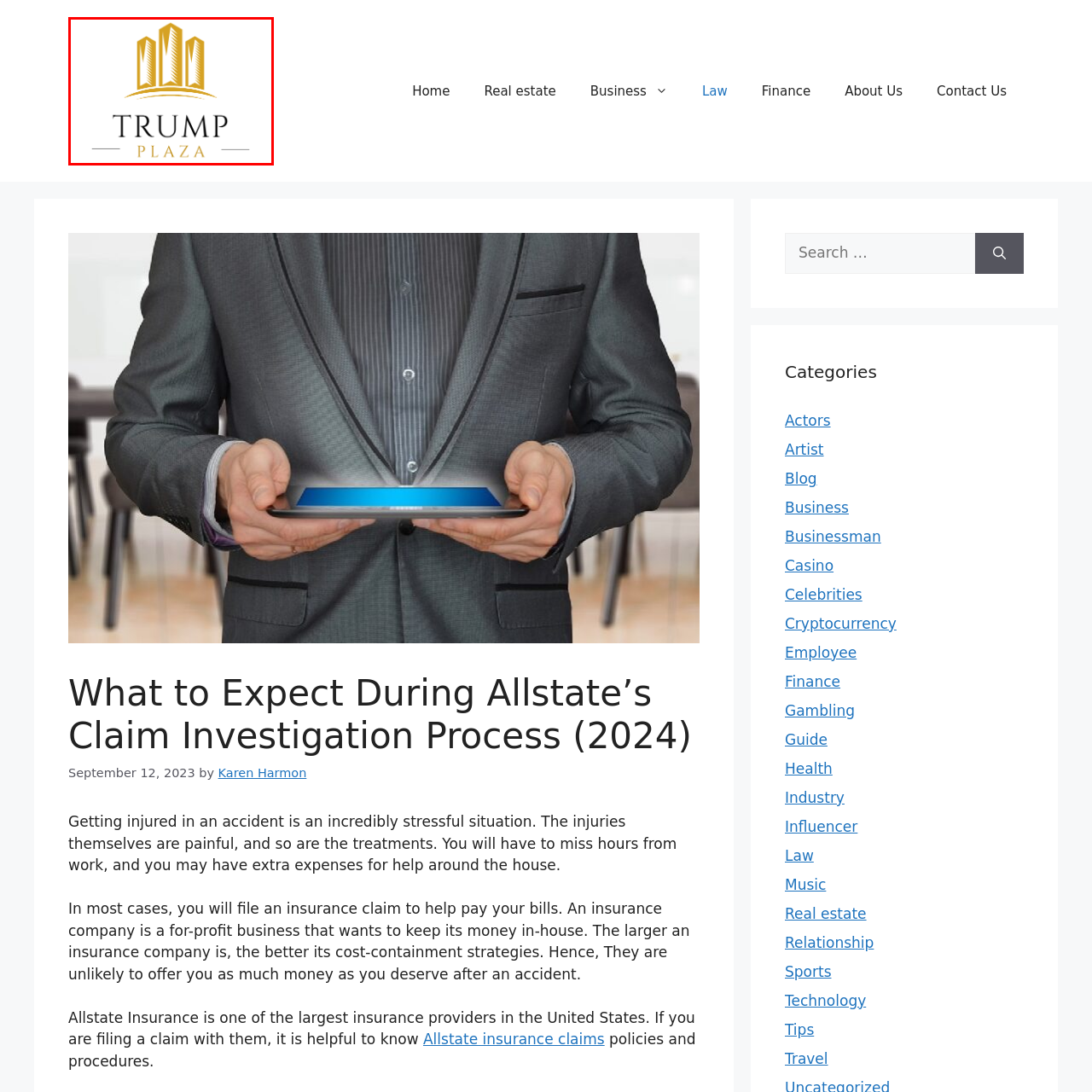What is the font style of the text 'TRUMP PLAZA'?
Carefully scrutinize the image inside the red bounding box and generate a comprehensive answer, drawing from the visual content.

The text 'TRUMP PLAZA' is prominently displayed below the skyscrapers in elegant, bold lettering, which suggests that the font style is a combination of elegance and boldness.